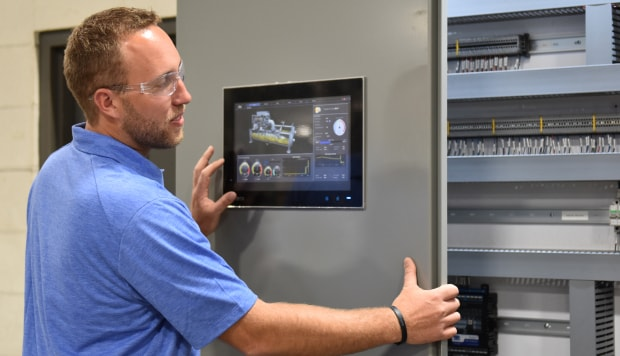What type of interface is the technician operating?
Use the information from the image to give a detailed answer to the question.

The technician is engaged in operating a sleek touchscreen interface mounted on a control panel, which displays real-time data and system diagnostics, showcasing various metrics essential for managing HVAC operations.